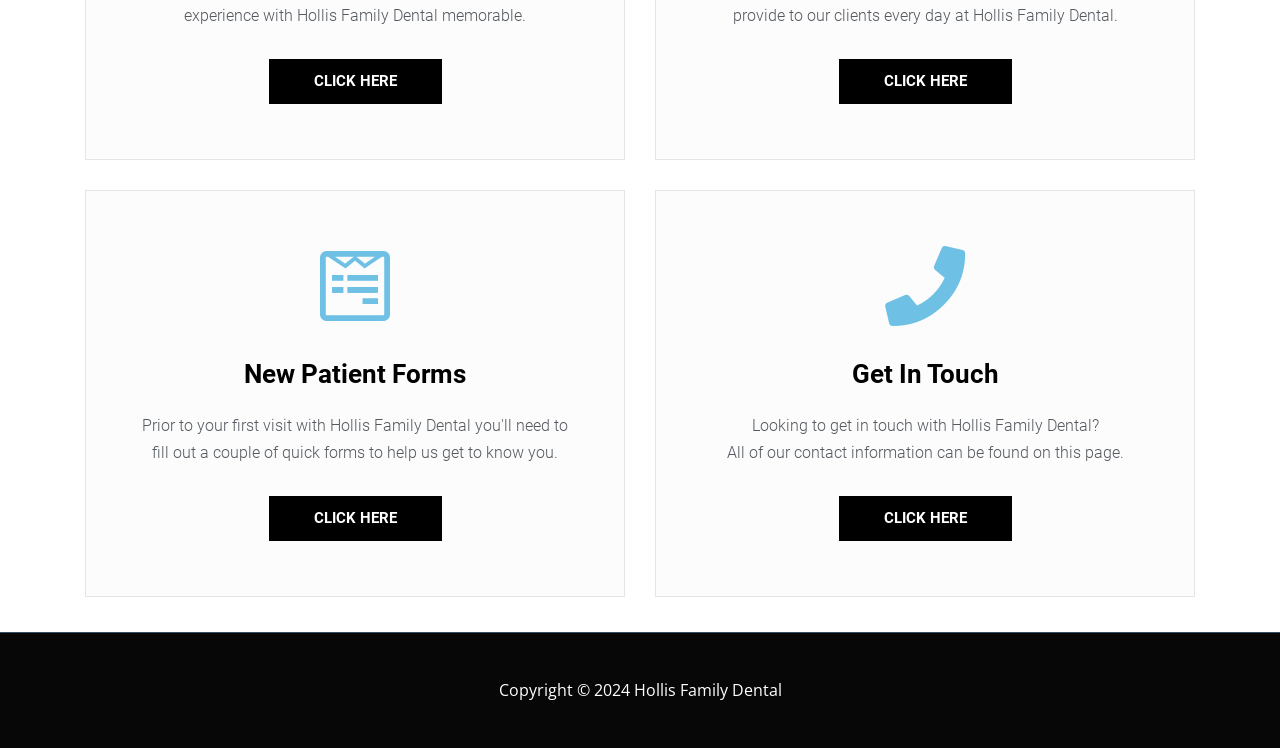What is the purpose of the 'CLICK HERE' buttons?
Use the image to answer the question with a single word or phrase.

To access forms